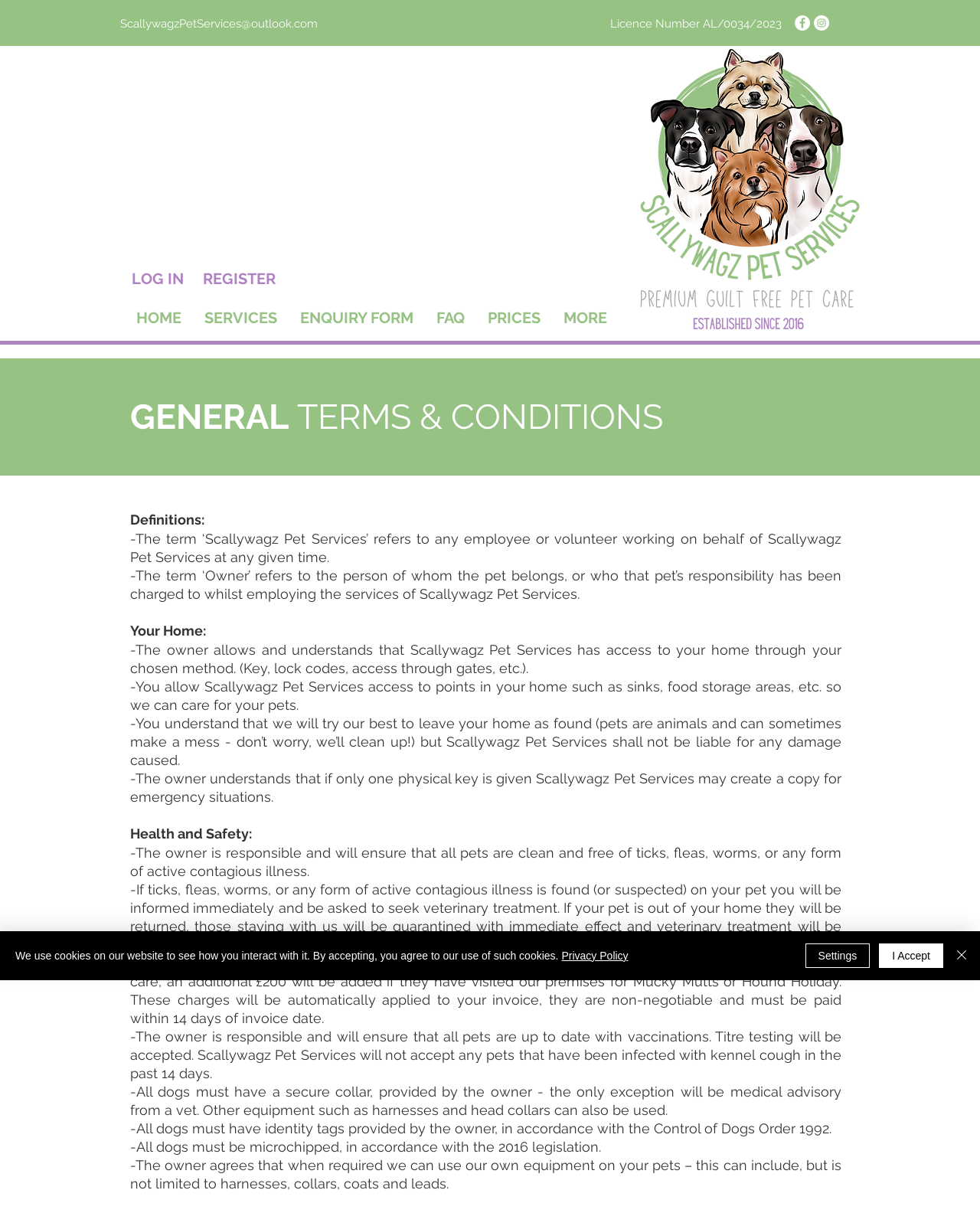Could you provide the bounding box coordinates for the portion of the screen to click to complete this instruction: "Click the REGISTER button"?

[0.202, 0.217, 0.286, 0.242]